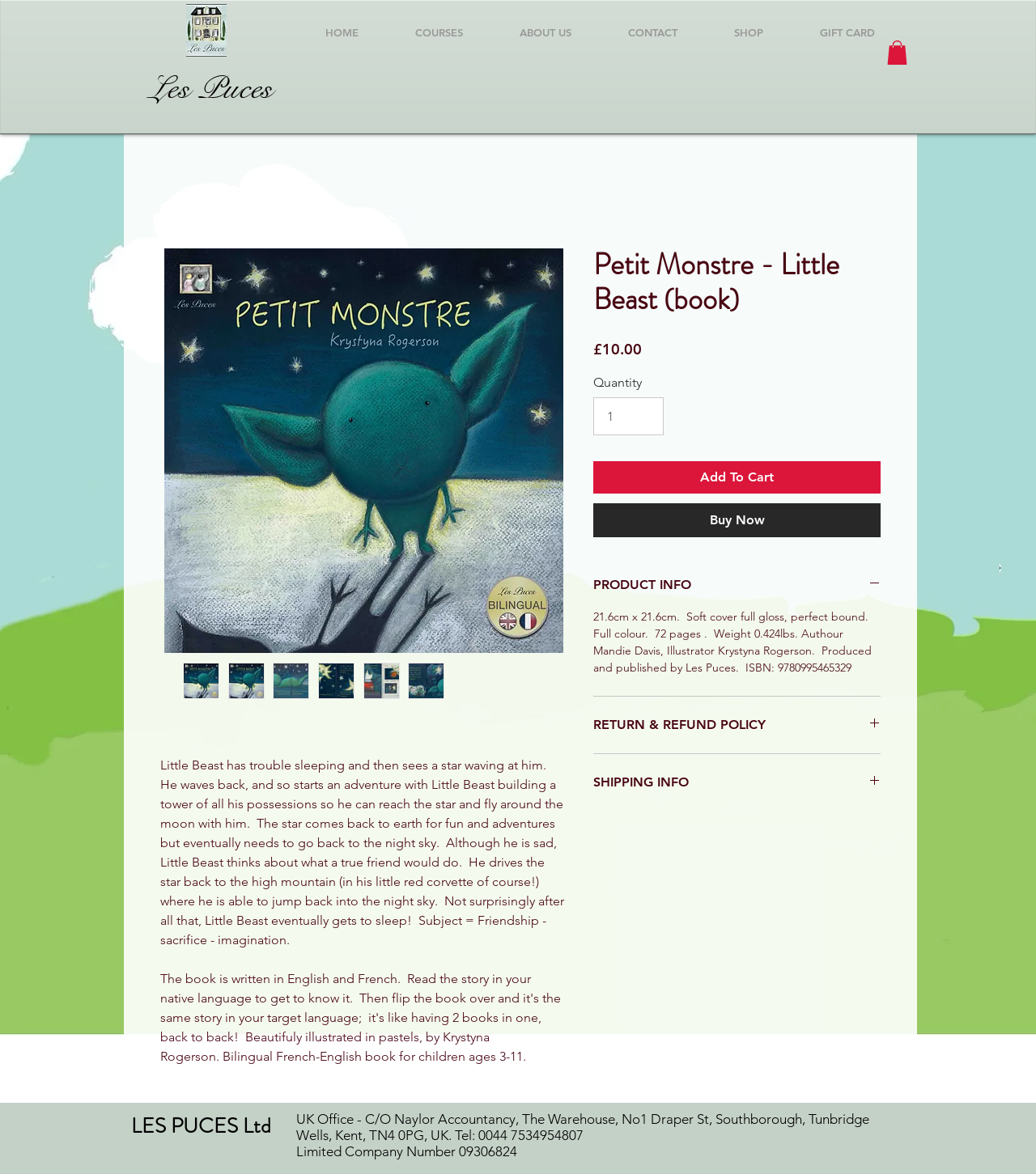What is the size of the book?
Look at the image and respond to the question as thoroughly as possible.

I found the answer by looking at the StaticText element with the text '21.6cm x 21.6cm. Soft cover full gloss, perfect bound. Full colour. 72 pages. Weight 0.424lbs.' which is a child of the article element. This text describes the size of the book.